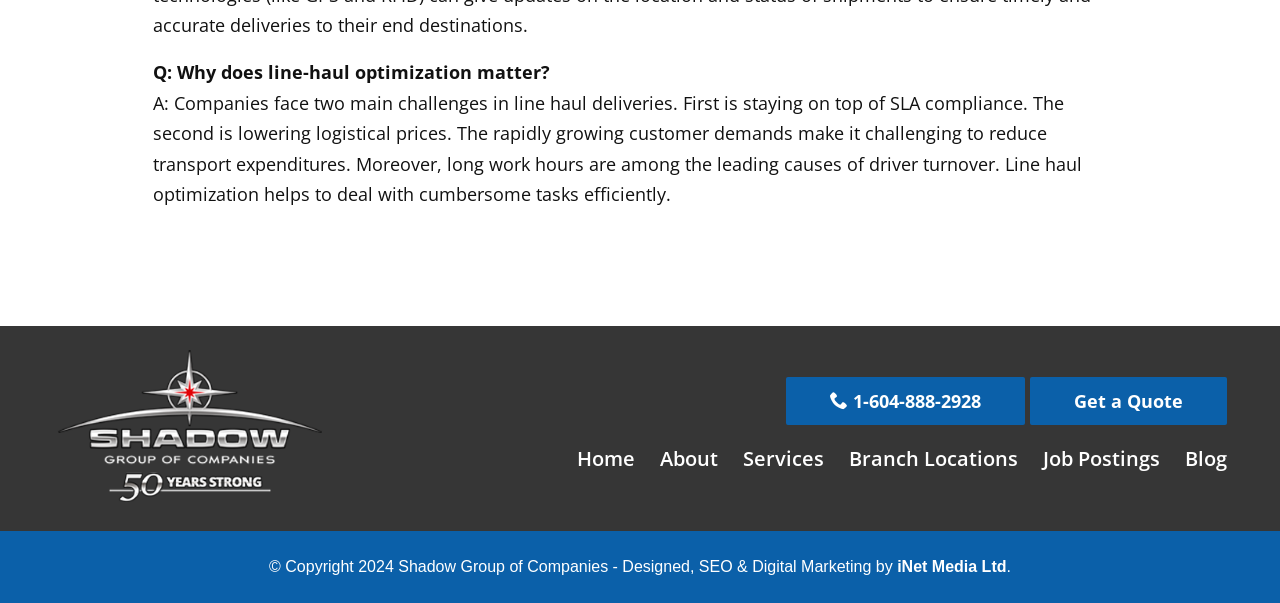Point out the bounding box coordinates of the section to click in order to follow this instruction: "Read the blog".

[0.926, 0.739, 0.959, 0.783]